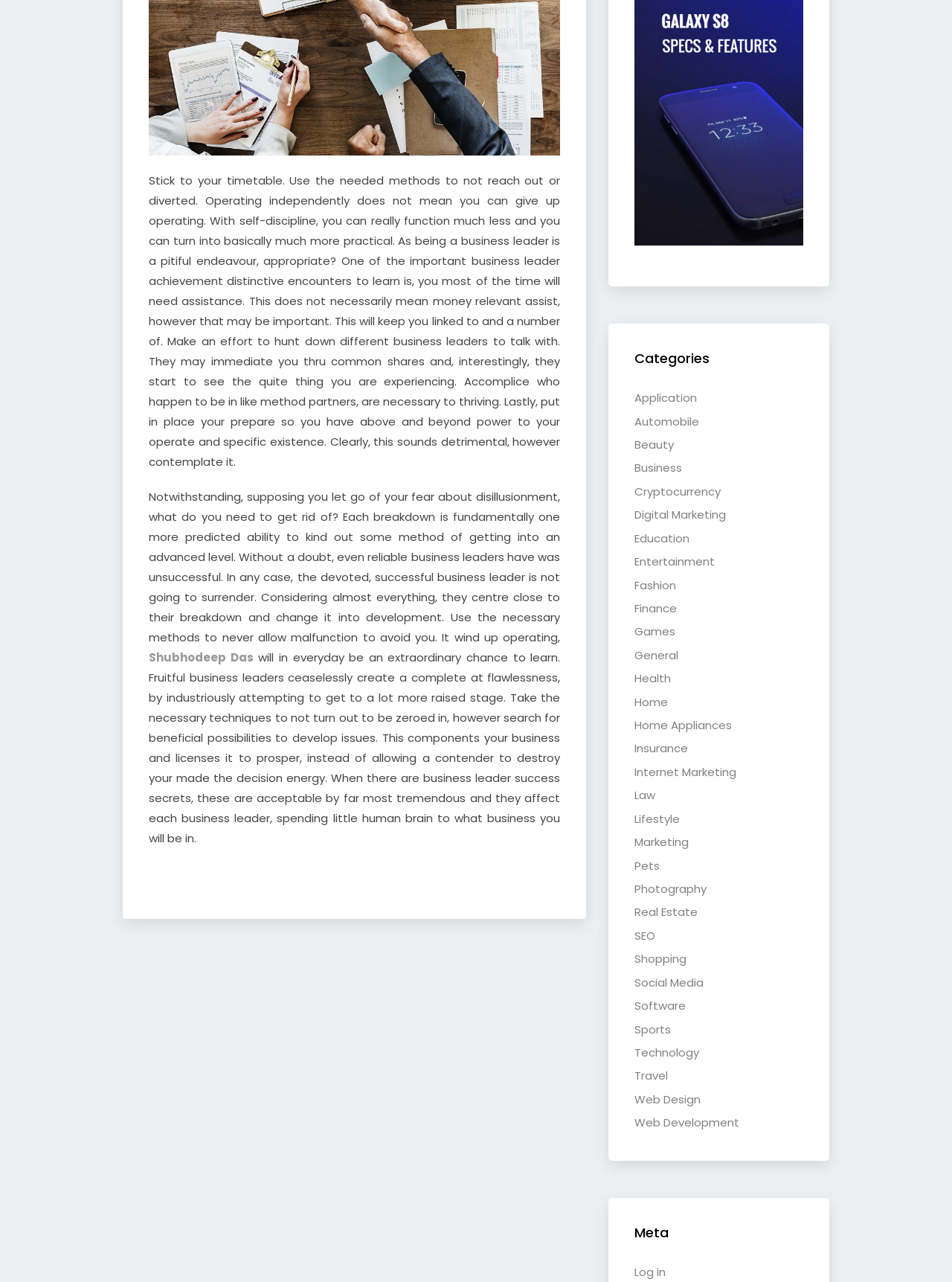Based on the element description: "Business", identify the UI element and provide its bounding box coordinates. Use four float numbers between 0 and 1, [left, top, right, bottom].

[0.667, 0.359, 0.717, 0.371]